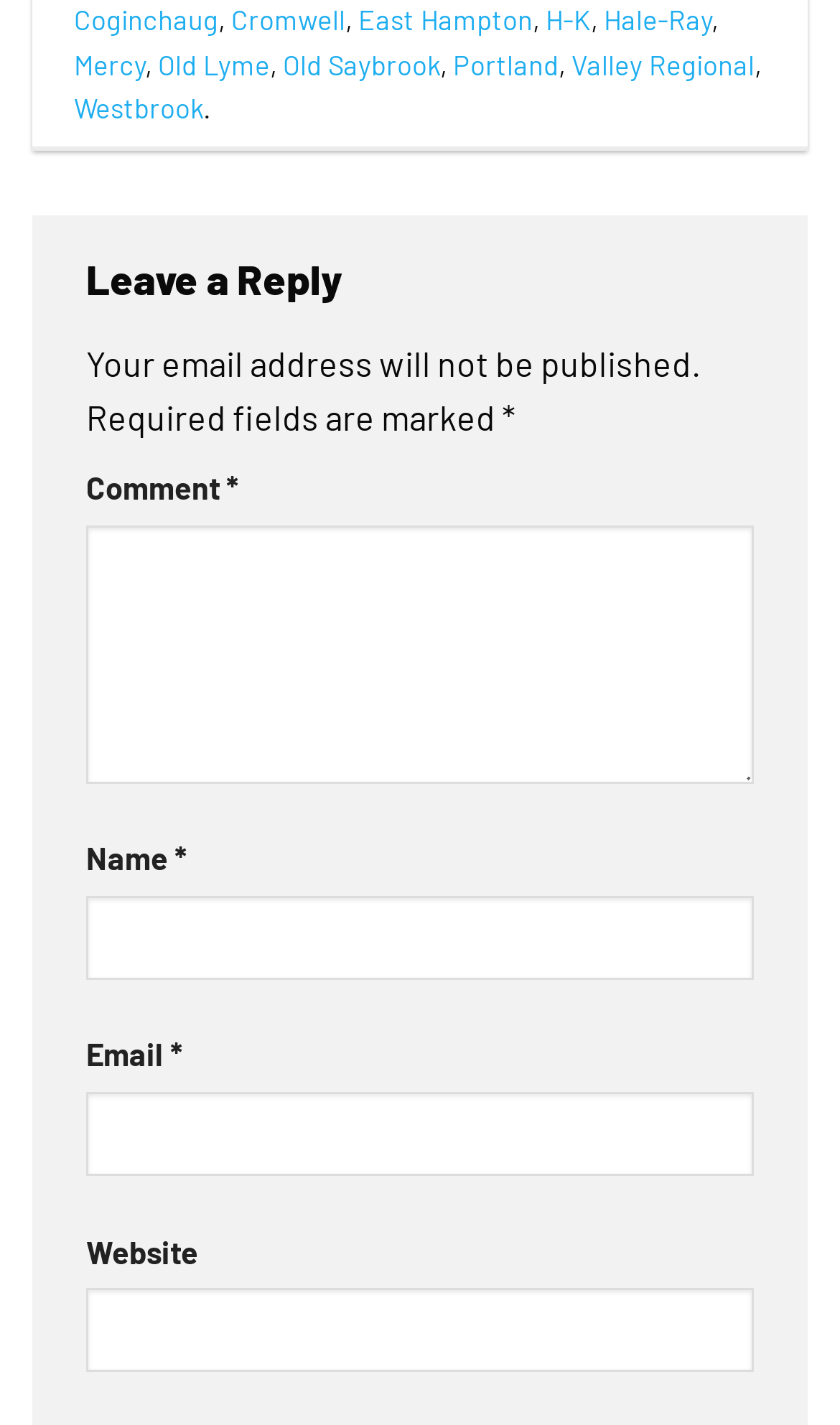Please identify the bounding box coordinates of the element's region that should be clicked to execute the following instruction: "Enter your email". The bounding box coordinates must be four float numbers between 0 and 1, i.e., [left, top, right, bottom].

[0.103, 0.766, 0.897, 0.825]